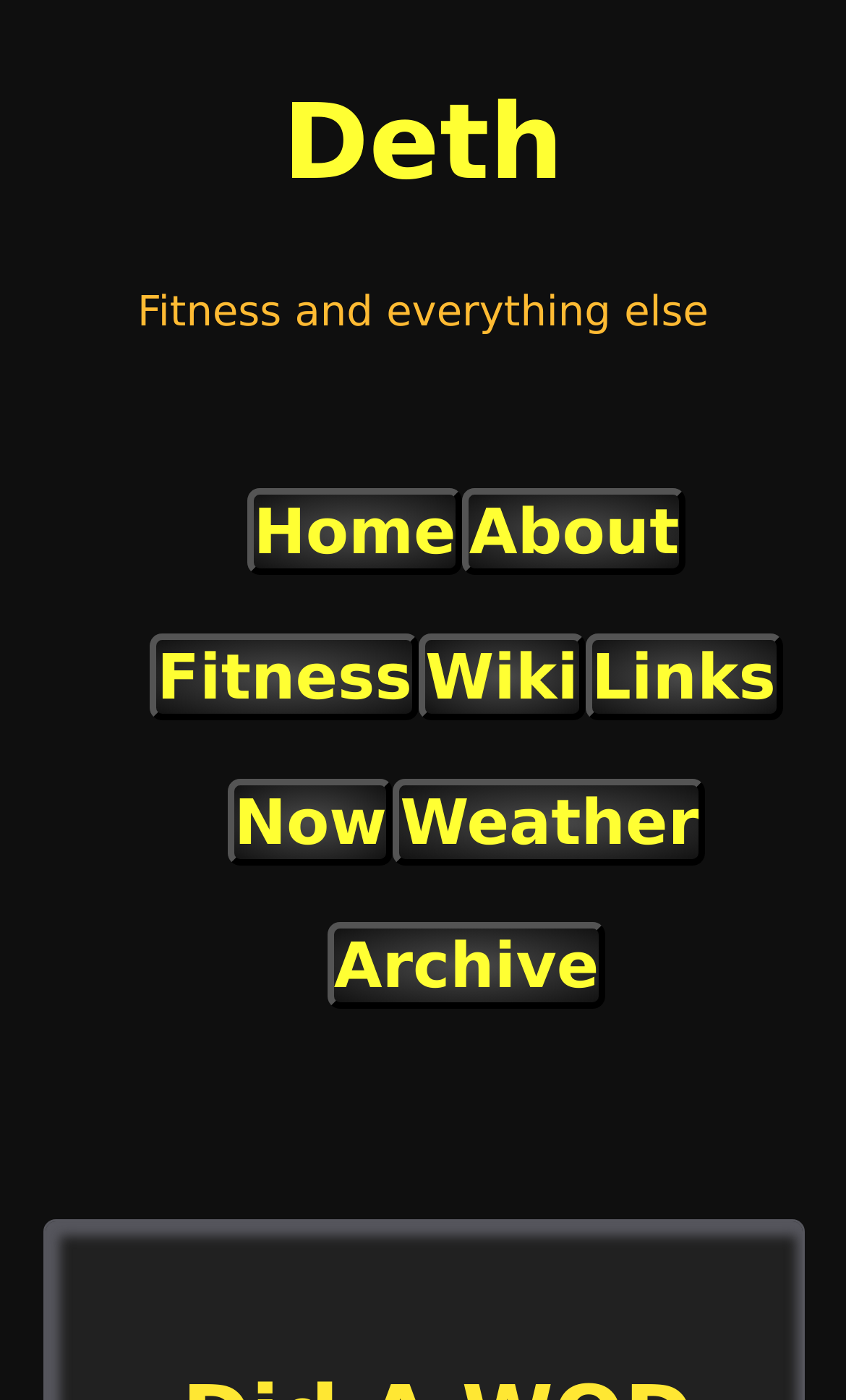Kindly provide the bounding box coordinates of the section you need to click on to fulfill the given instruction: "check the weather".

[0.465, 0.556, 0.834, 0.618]